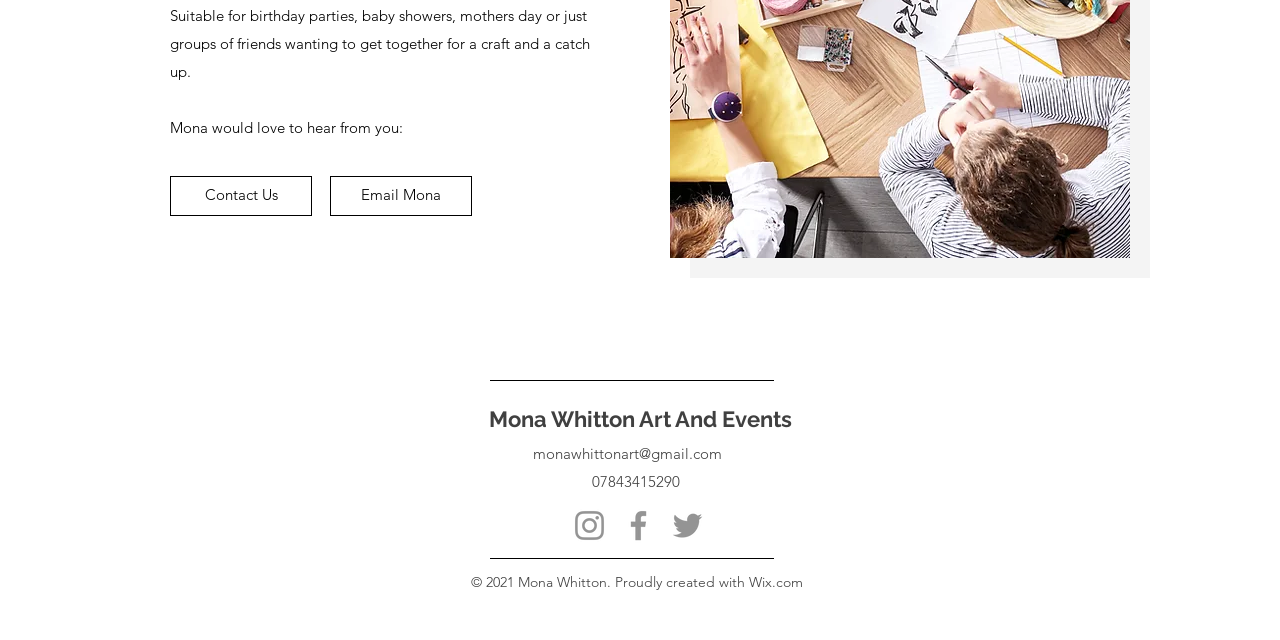Provide the bounding box coordinates for the UI element that is described as: "Mona Whitton Art And Events".

[0.382, 0.634, 0.618, 0.674]